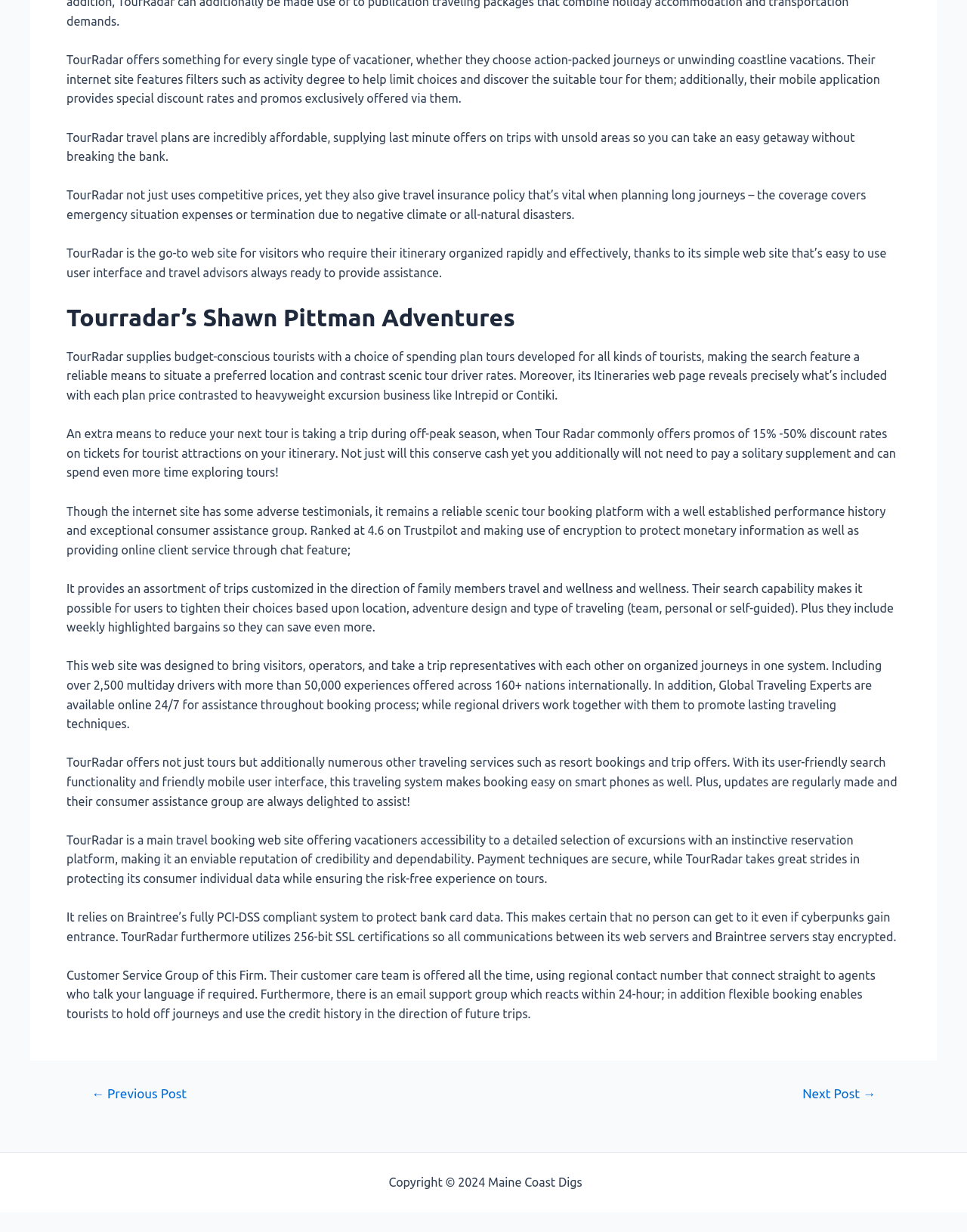Identify the bounding box for the UI element described as: "Next Post →". The coordinates should be four float numbers between 0 and 1, i.e., [left, top, right, bottom].

[0.81, 0.882, 0.926, 0.893]